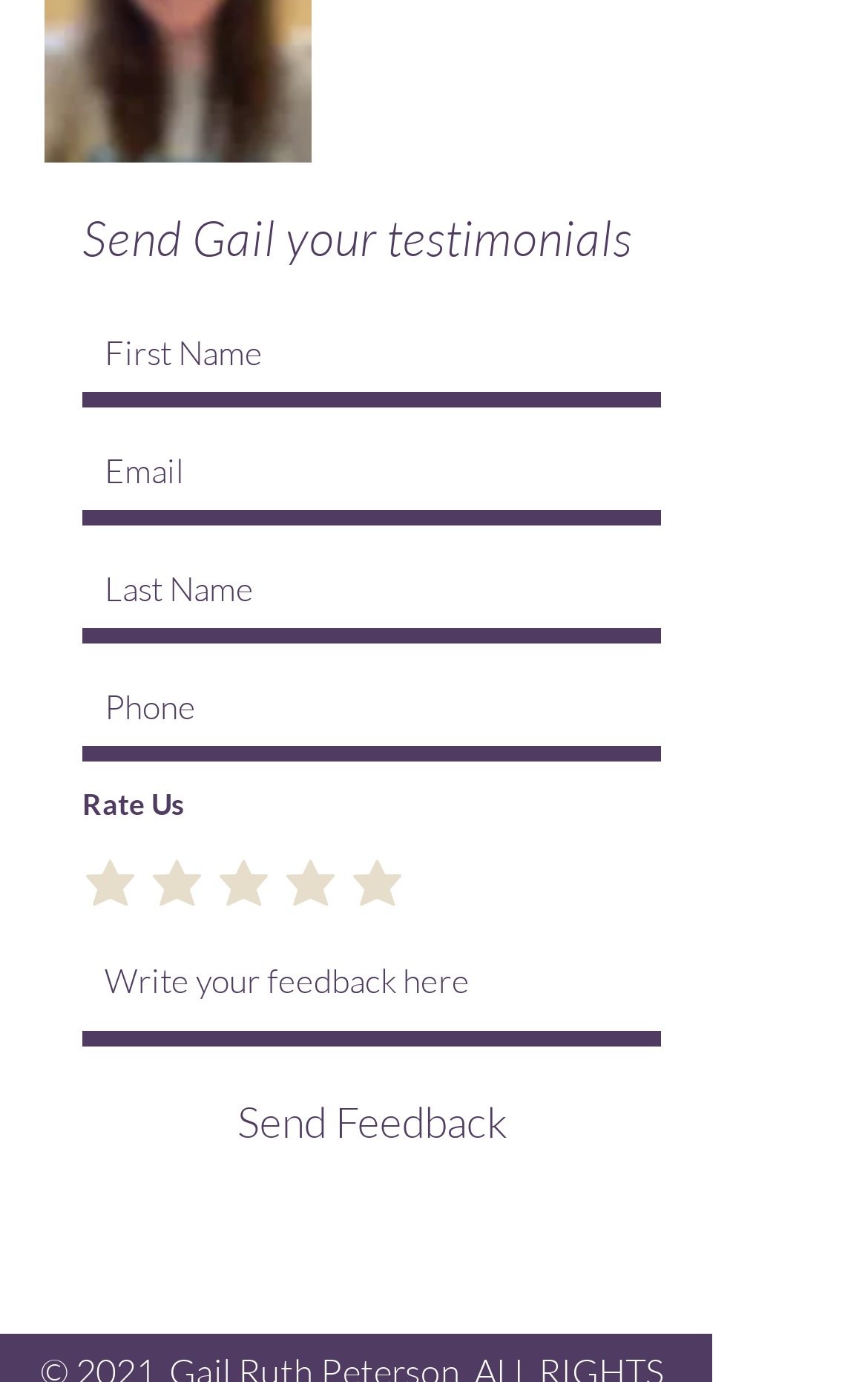Identify the bounding box of the HTML element described as: "Pacman Frog Care Blog".

None